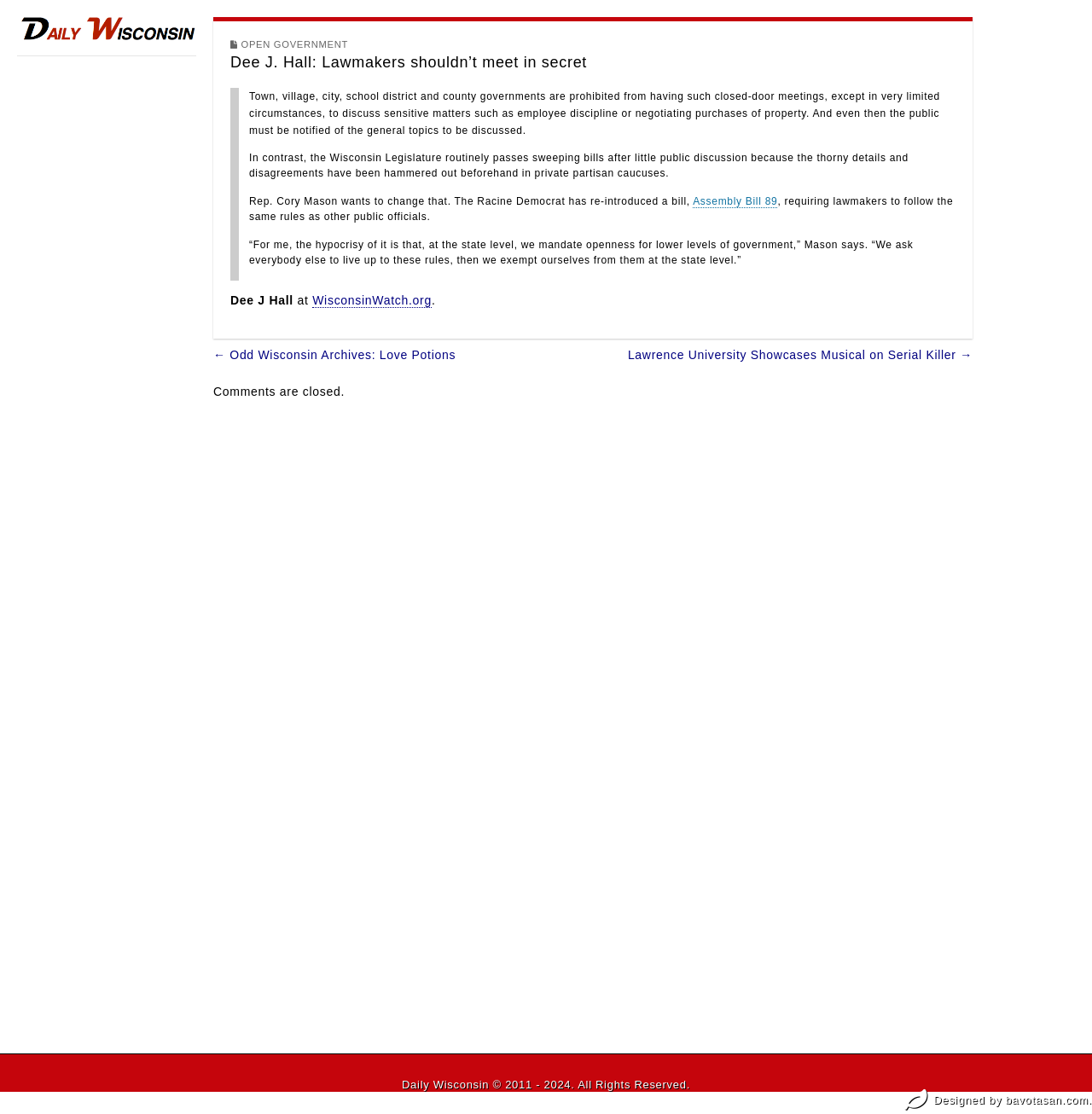Given the description Assembly Bill 89, predict the bounding box coordinates of the UI element. Ensure the coordinates are in the format (top-left x, top-left y, bottom-right x, bottom-right y) and all values are between 0 and 1.

[0.634, 0.176, 0.712, 0.187]